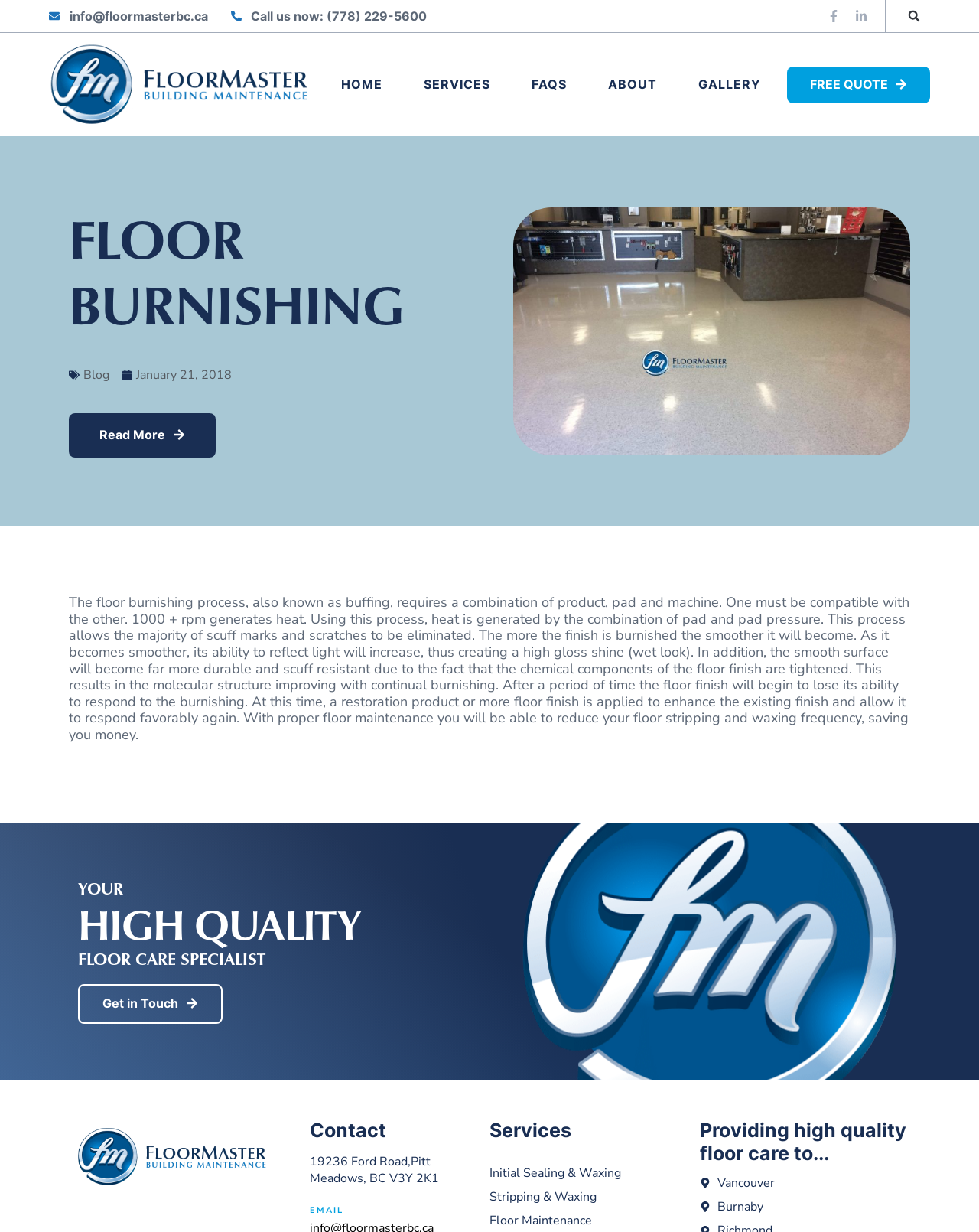Respond with a single word or phrase:
What is floor burnishing?

buffing